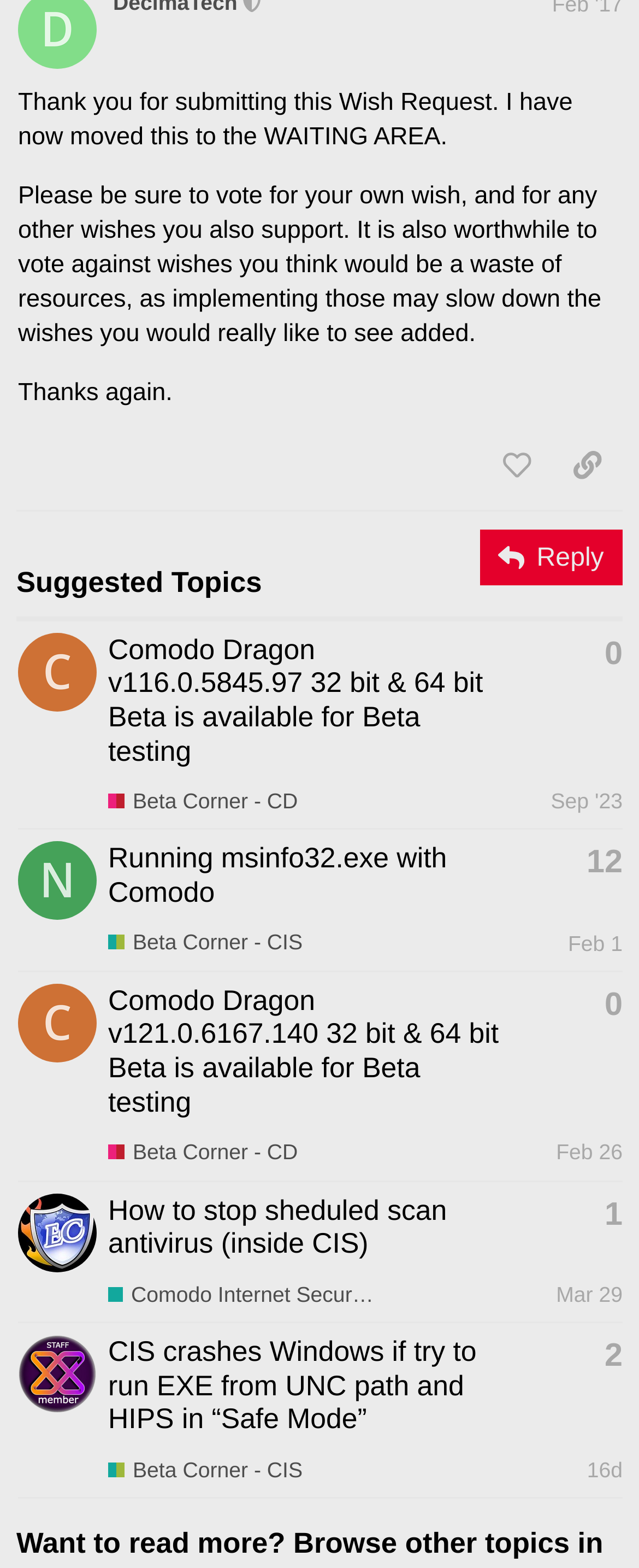Using the information from the screenshot, answer the following question thoroughly:
What is the name of the user who posted the topic 'Running msinfo32.exe with Comodo'?

The user who posted the topic 'Running msinfo32.exe with Comodo' is Nic729, as indicated by the link 'Nic729' next to the topic title.